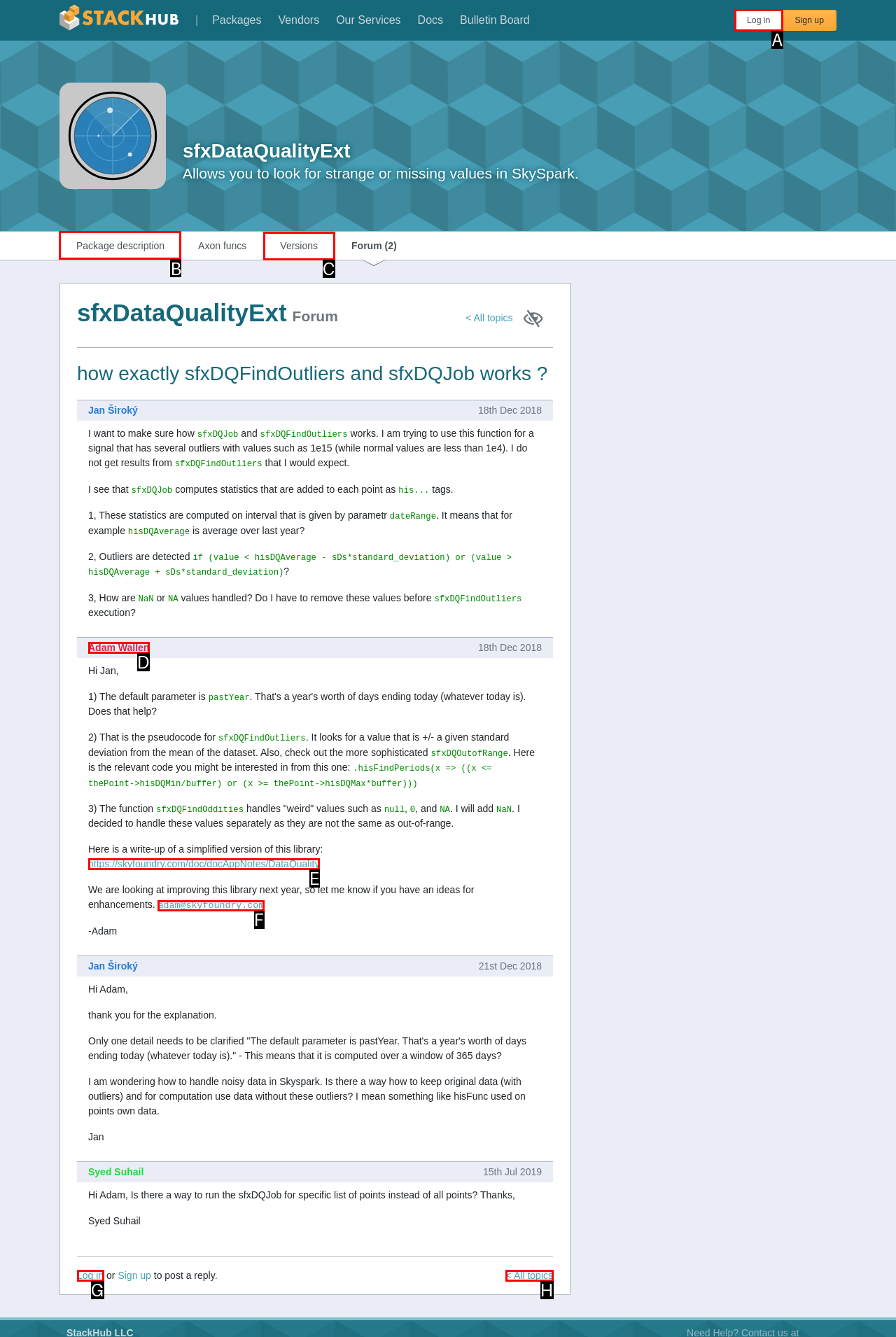To execute the task: Click on the 'Package description' link, which one of the highlighted HTML elements should be clicked? Answer with the option's letter from the choices provided.

B